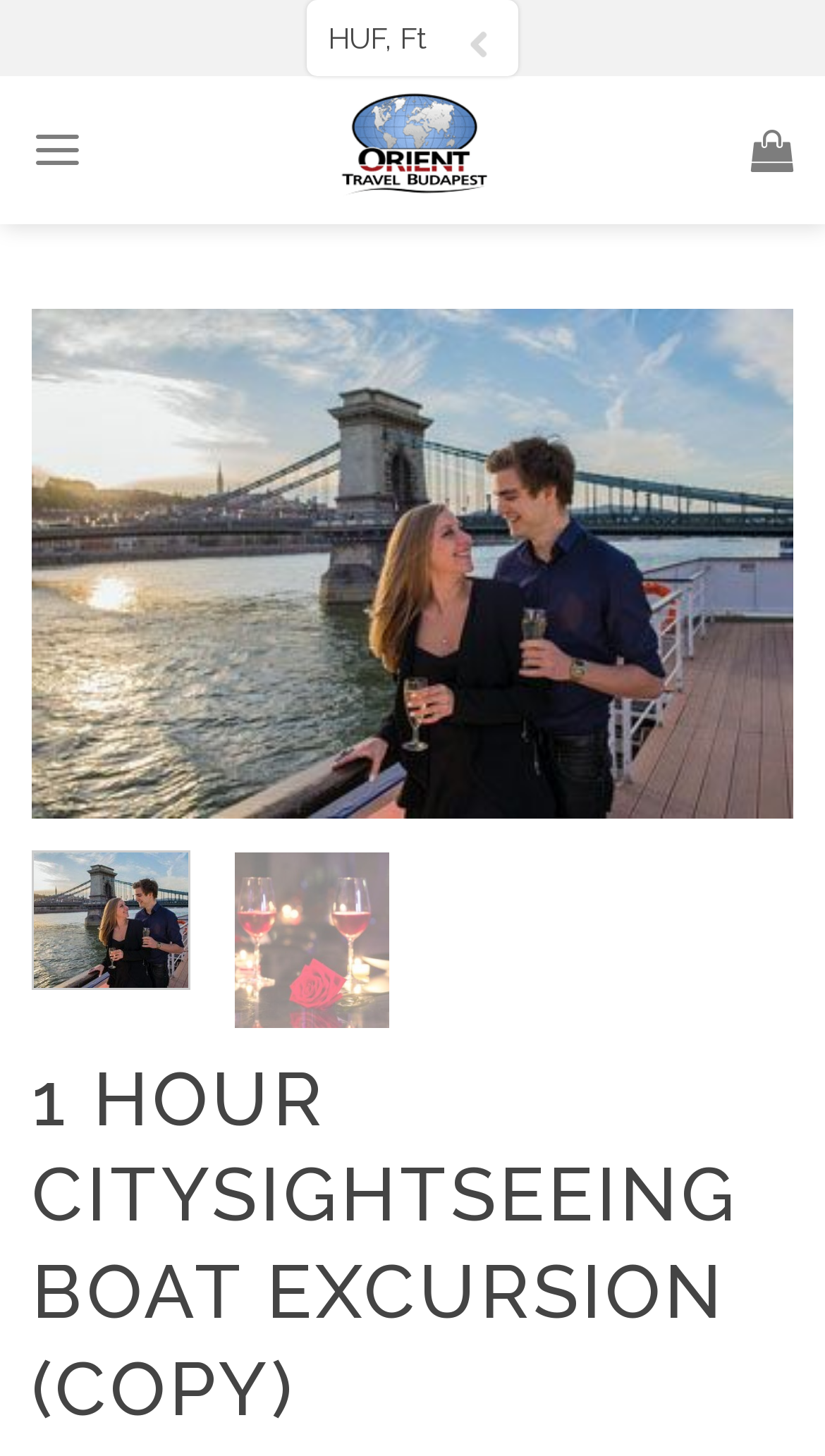Using the provided element description: "title="Budapesti Hajókirándulás - Orient Travel"", determine the bounding box coordinates of the corresponding UI element in the screenshot.

[0.397, 0.052, 0.603, 0.154]